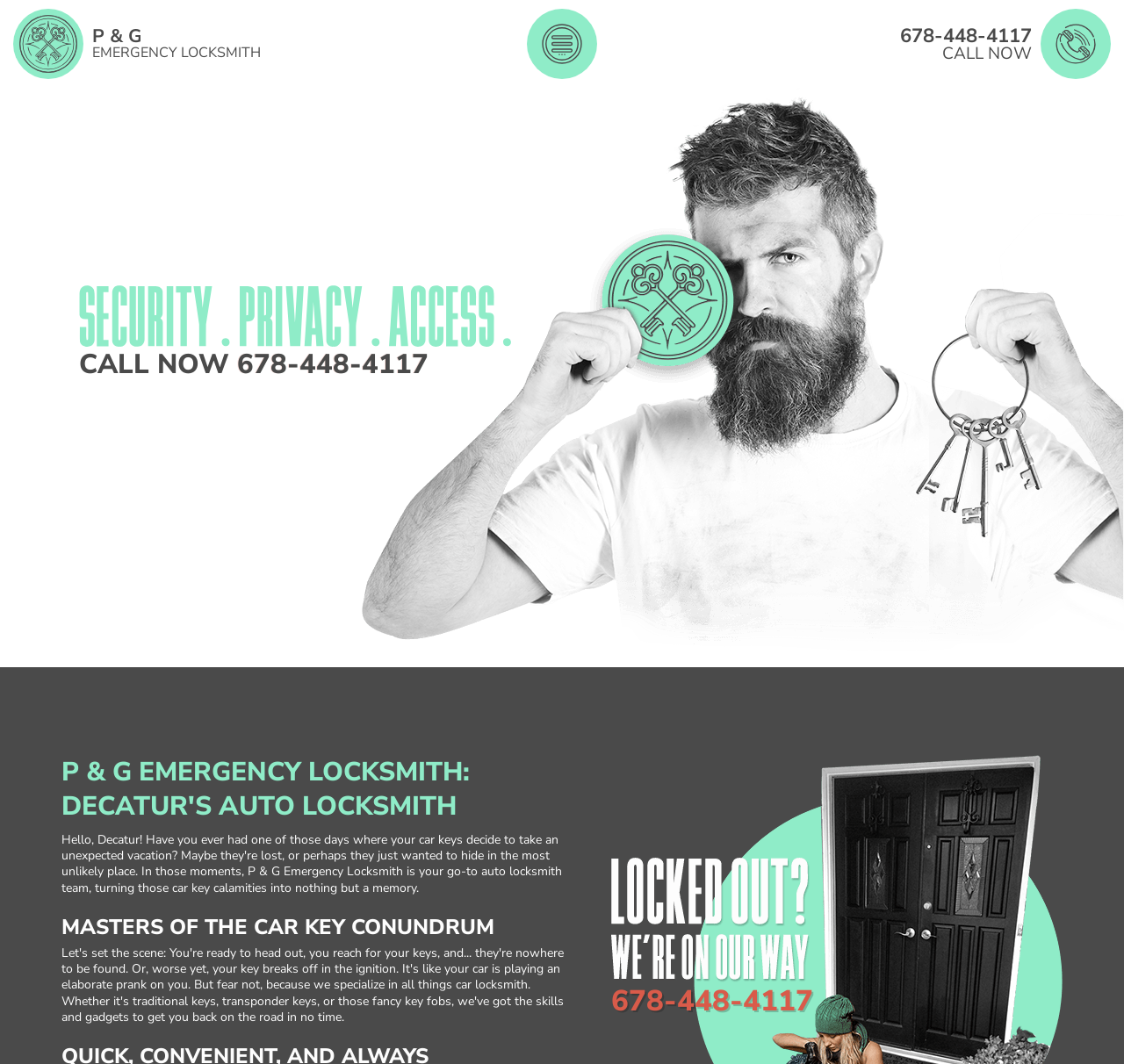What is the name of the locksmith company?
Based on the content of the image, thoroughly explain and answer the question.

I found the company name by looking at the root element, which is labeled as 'Auto Locksmith | P & G Emergency Locksmith'. This suggests that P & G Emergency Locksmith is the name of the company.